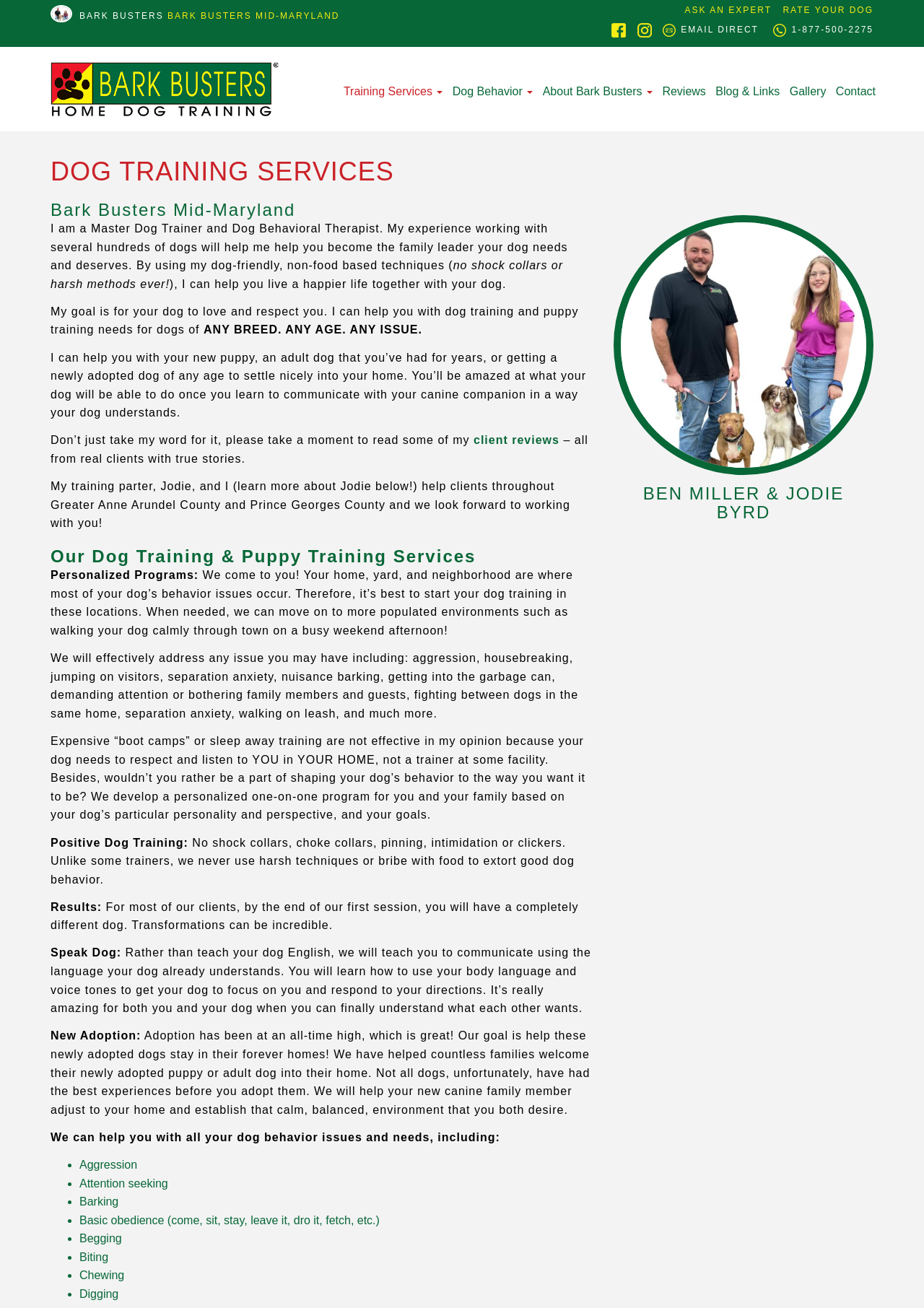Please determine the main heading text of this webpage.

DOG TRAINING SERVICES